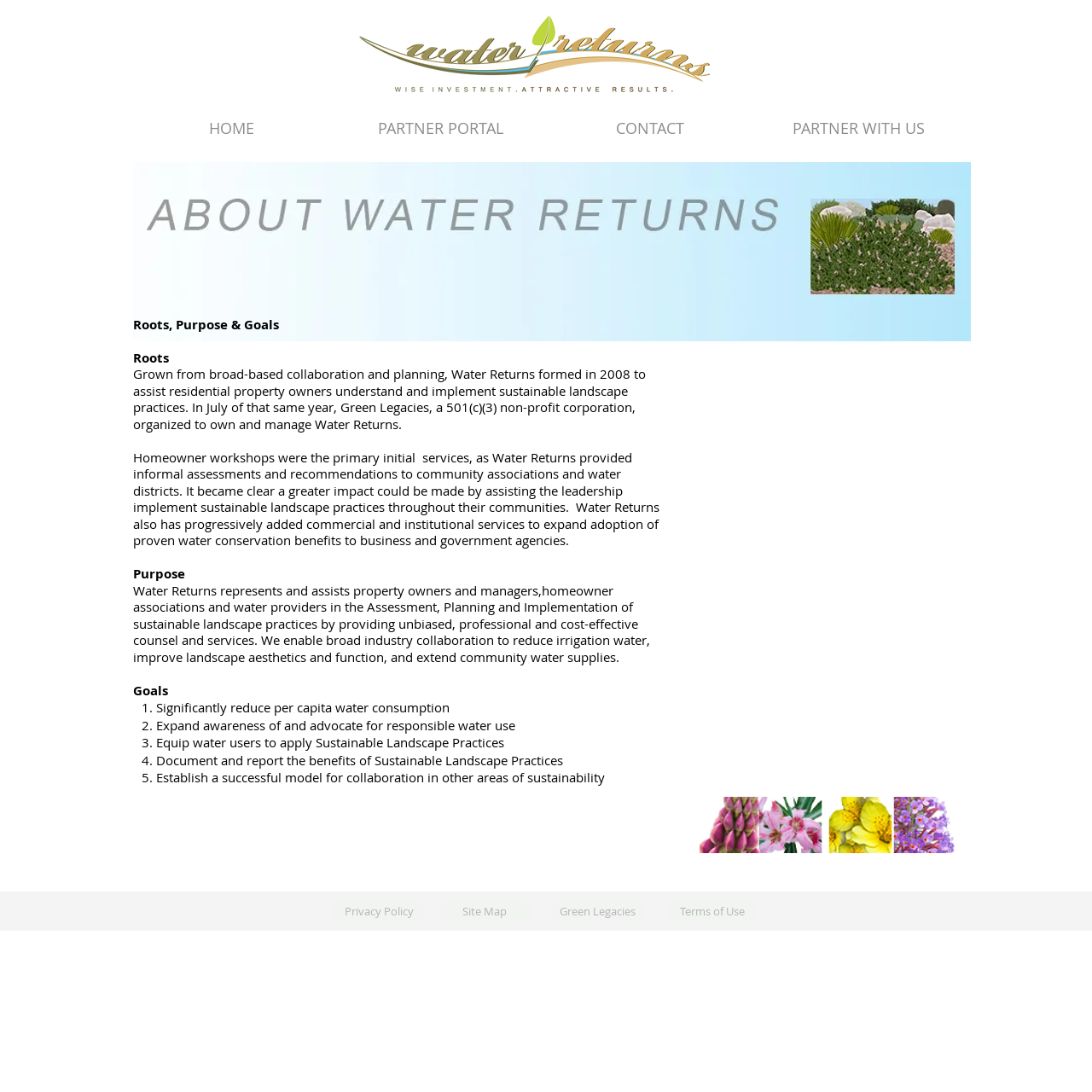Identify the bounding box coordinates for the region to click in order to carry out this instruction: "Click the Water Returns Logo". Provide the coordinates using four float numbers between 0 and 1, formatted as [left, top, right, bottom].

[0.327, 0.012, 0.651, 0.086]